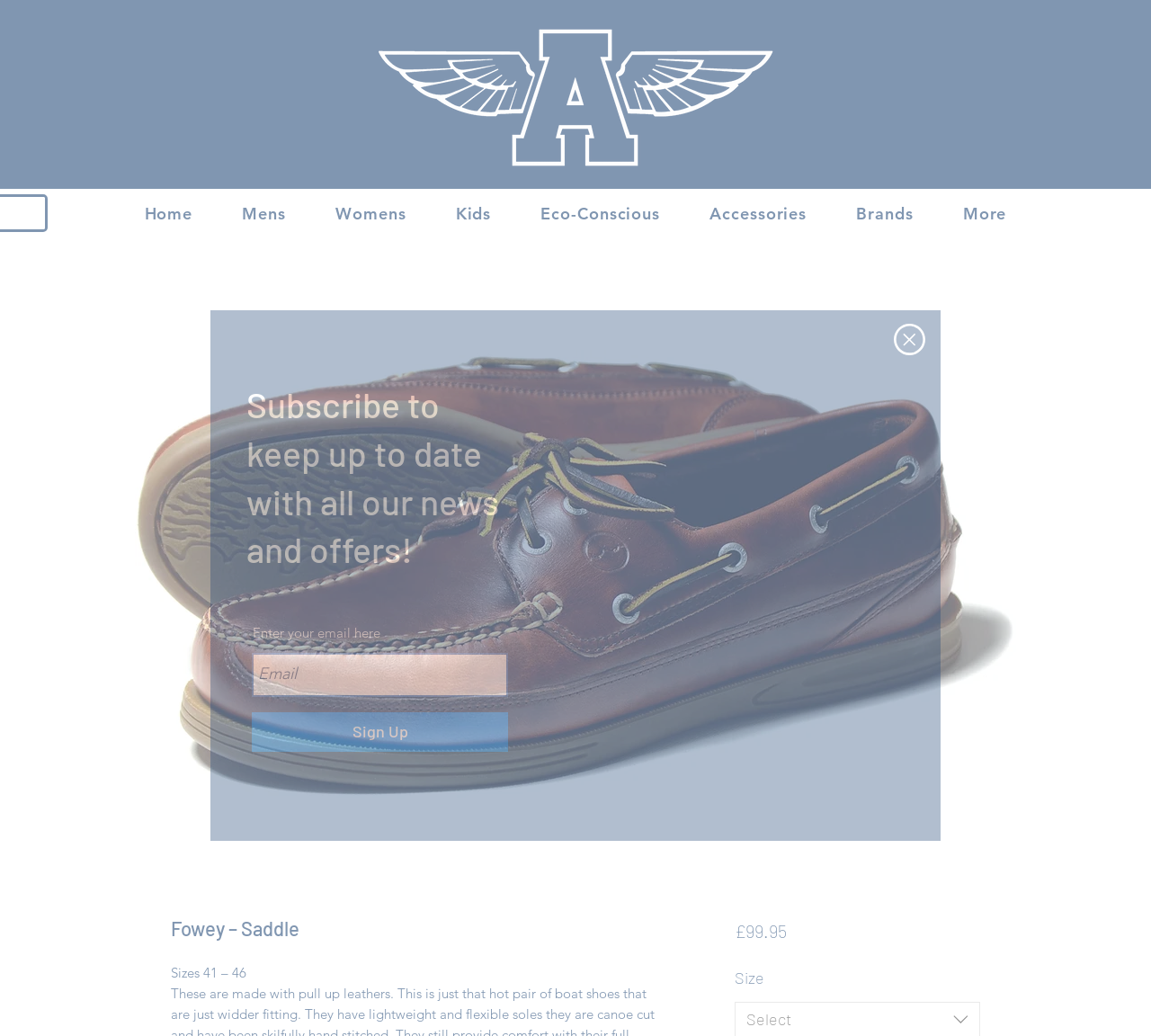Please specify the bounding box coordinates of the clickable region to carry out the following instruction: "Click the 'Back to site' button". The coordinates should be four float numbers between 0 and 1, in the format [left, top, right, bottom].

[0.777, 0.312, 0.804, 0.344]